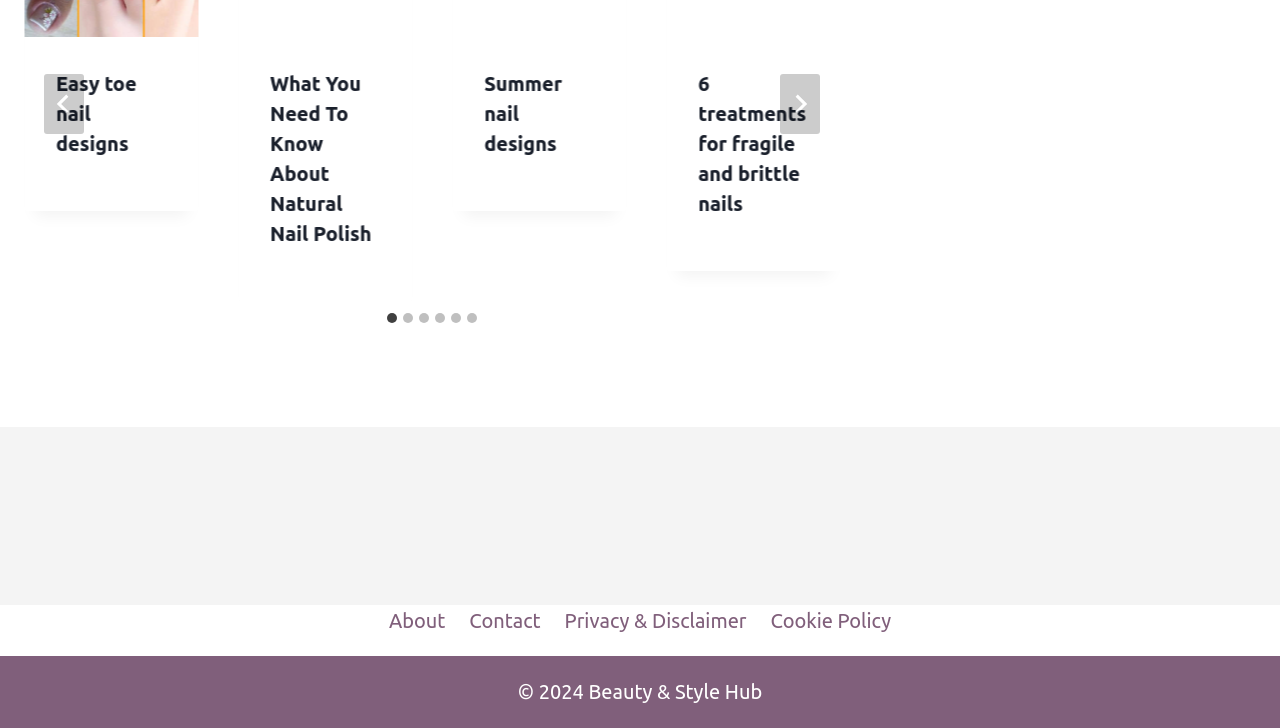Please look at the image and answer the question with a detailed explanation: How many slides are available?

I counted the number of tabs in the tablist with the label 'Select a slide to show', which are 'Go to slide 1', 'Go to slide 2', ..., 'Go to slide 6'. Therefore, there are 6 slides available.